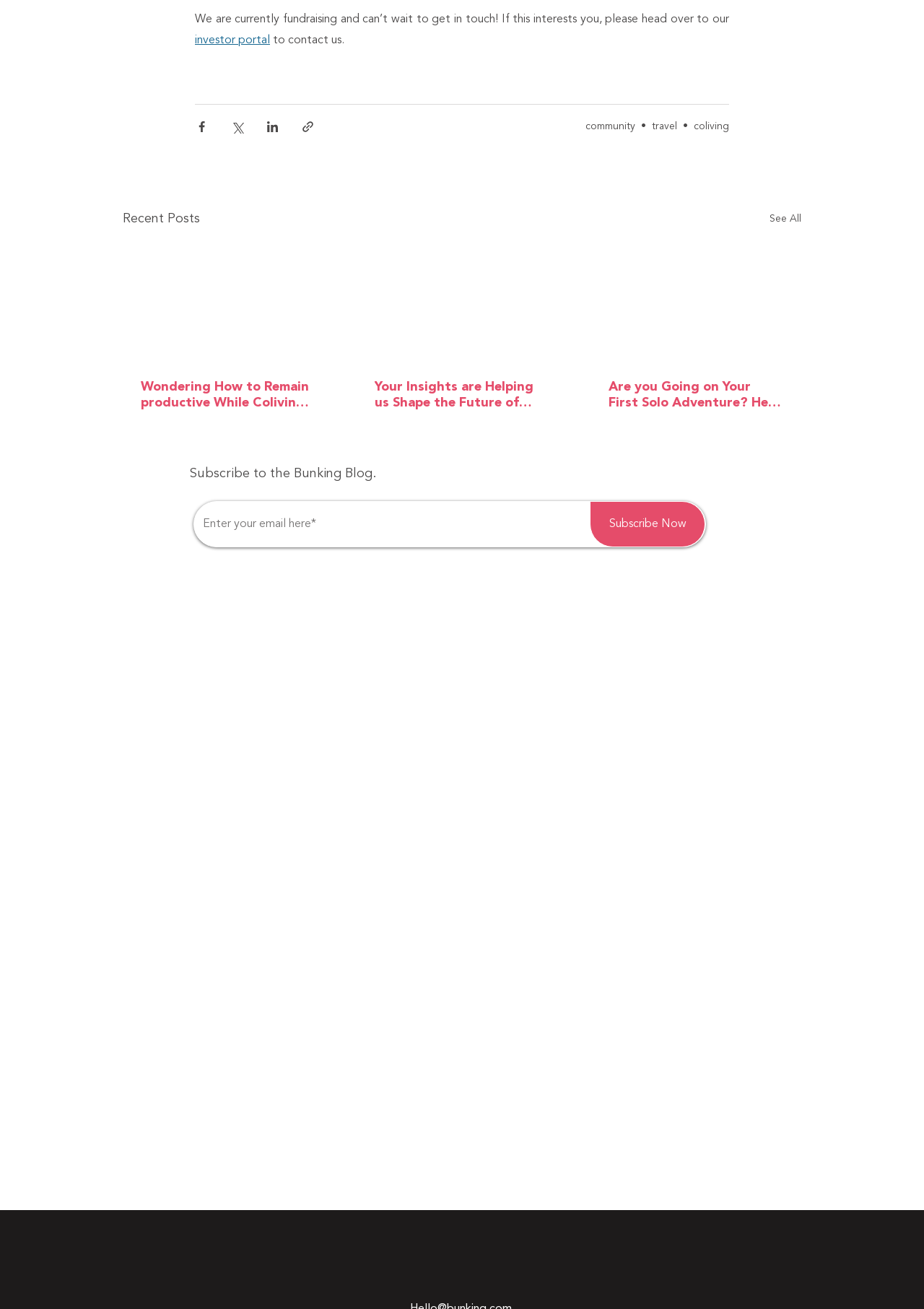Bounding box coordinates are specified in the format (top-left x, top-left y, bottom-right x, bottom-right y). All values are floating point numbers bounded between 0 and 1. Please provide the bounding box coordinate of the region this sentence describes: Subscribe to the Bunking Blog.

[0.205, 0.357, 0.407, 0.367]